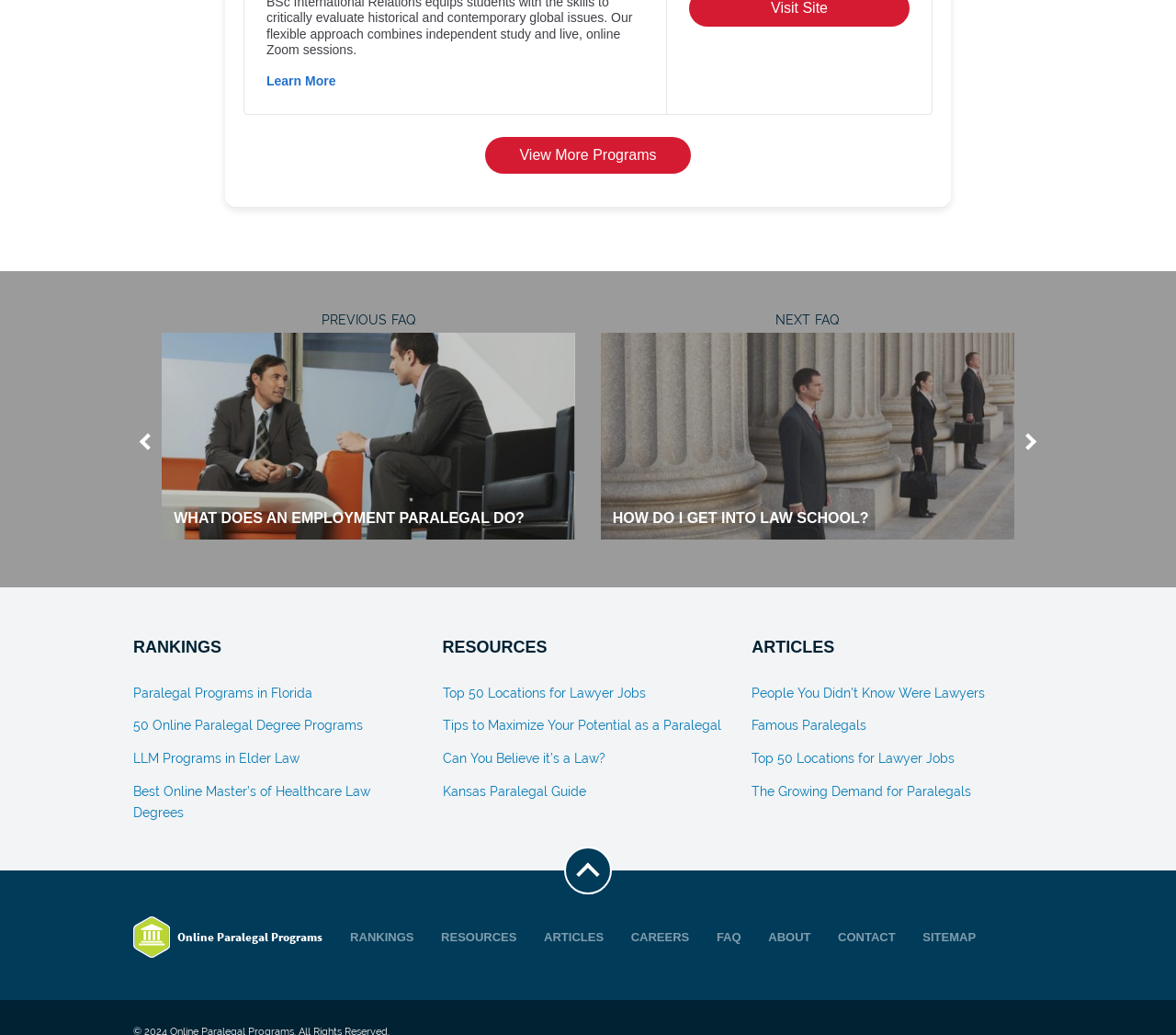What is the purpose of the 'Learn More' button?
From the image, respond with a single word or phrase.

To learn more